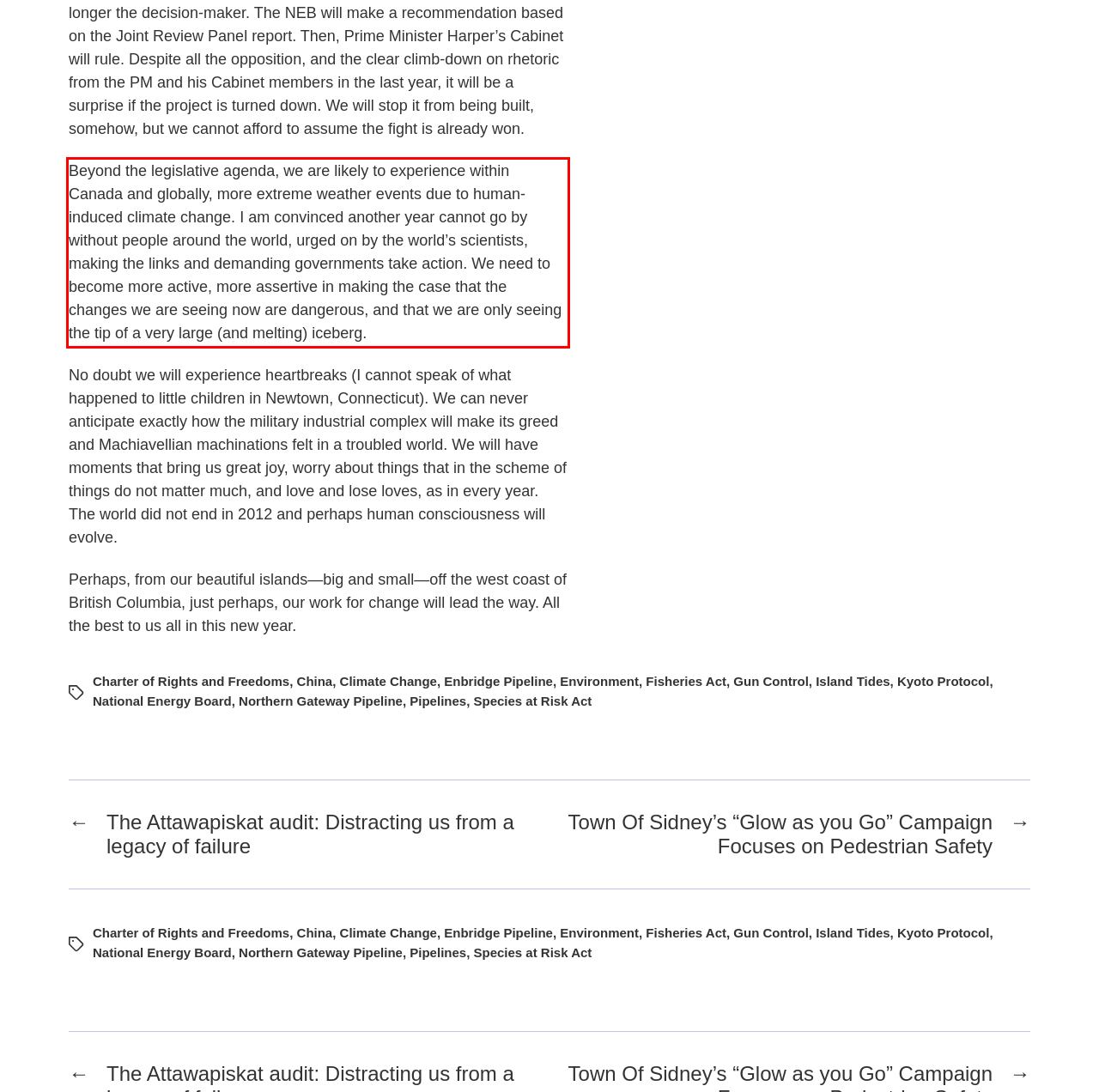Within the screenshot of the webpage, there is a red rectangle. Please recognize and generate the text content inside this red bounding box.

Beyond the legislative agenda, we are likely to experience within Canada and globally, more extreme weather events due to human-induced climate change. I am convinced another year cannot go by without people around the world, urged on by the world’s scientists, making the links and demanding governments take action. We need to become more active, more assertive in making the case that the changes we are seeing now are dangerous, and that we are only seeing the tip of a very large (and melting) iceberg.